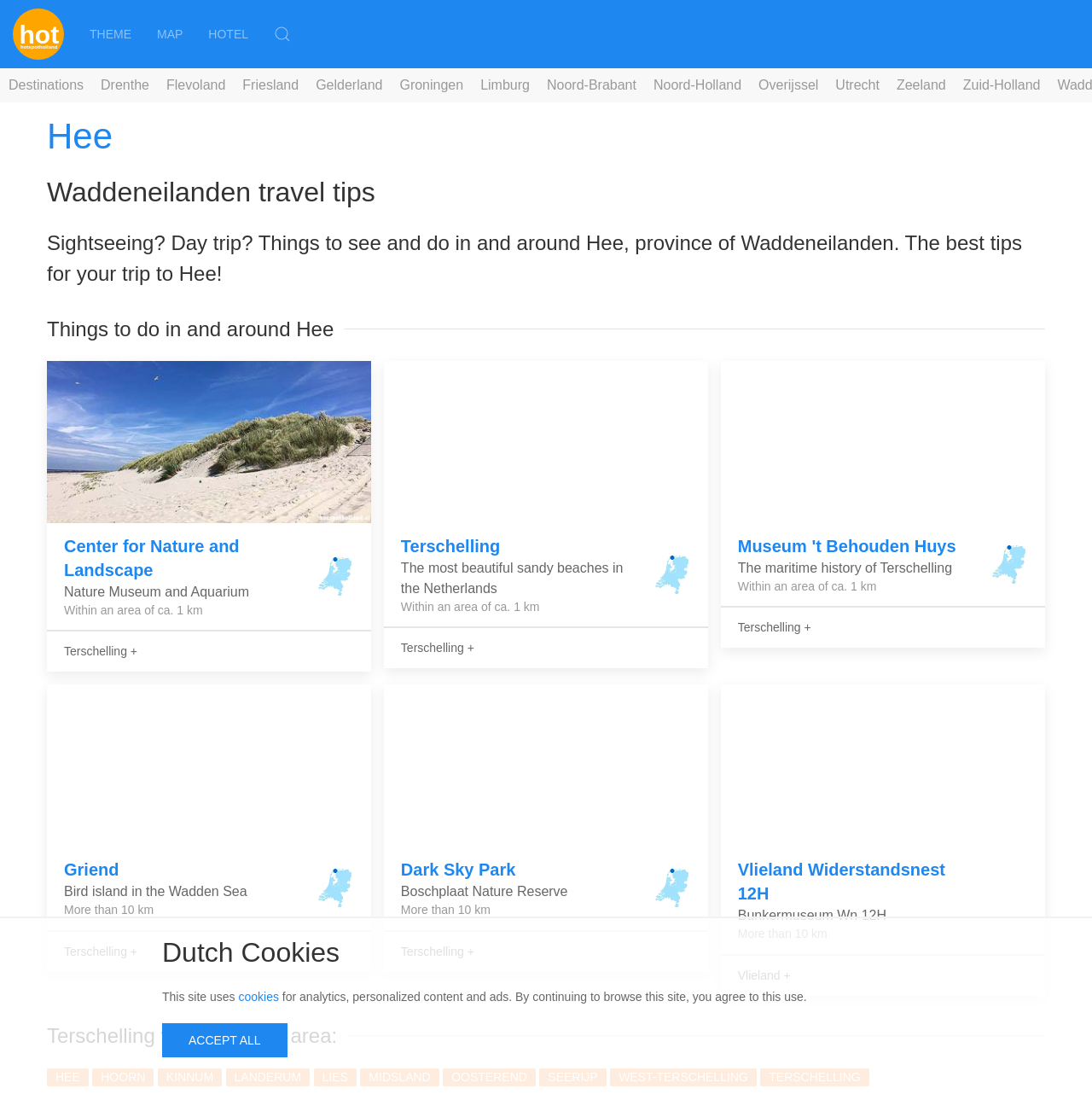Specify the bounding box coordinates of the area to click in order to execute this command: 'go to the 'Drenthe' page'. The coordinates should consist of four float numbers ranging from 0 to 1, and should be formatted as [left, top, right, bottom].

[0.084, 0.067, 0.145, 0.088]